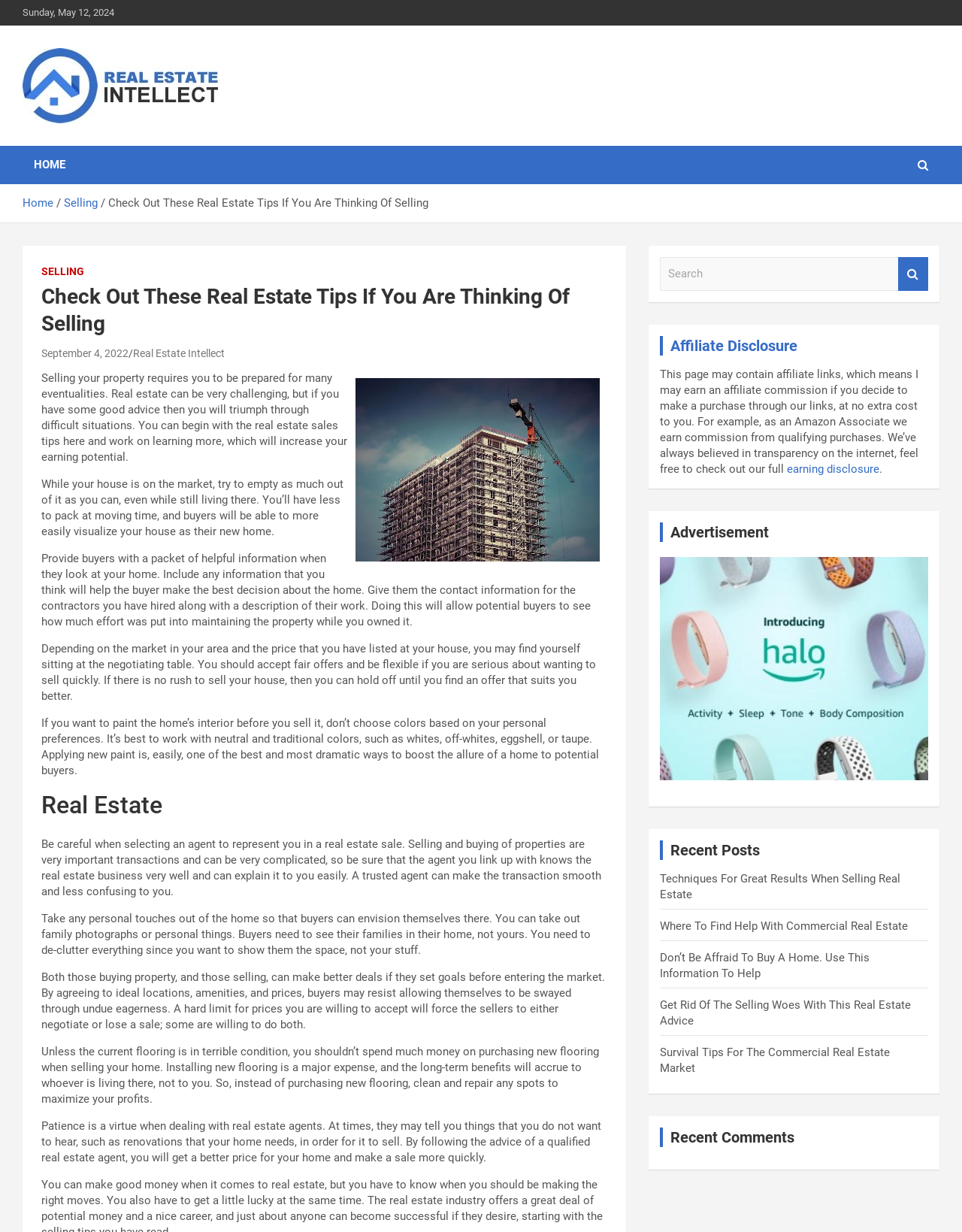Locate the bounding box coordinates for the element described below: "parent_node: Real Estate Intellect". The coordinates must be four float values between 0 and 1, formatted as [left, top, right, bottom].

[0.023, 0.04, 0.227, 0.055]